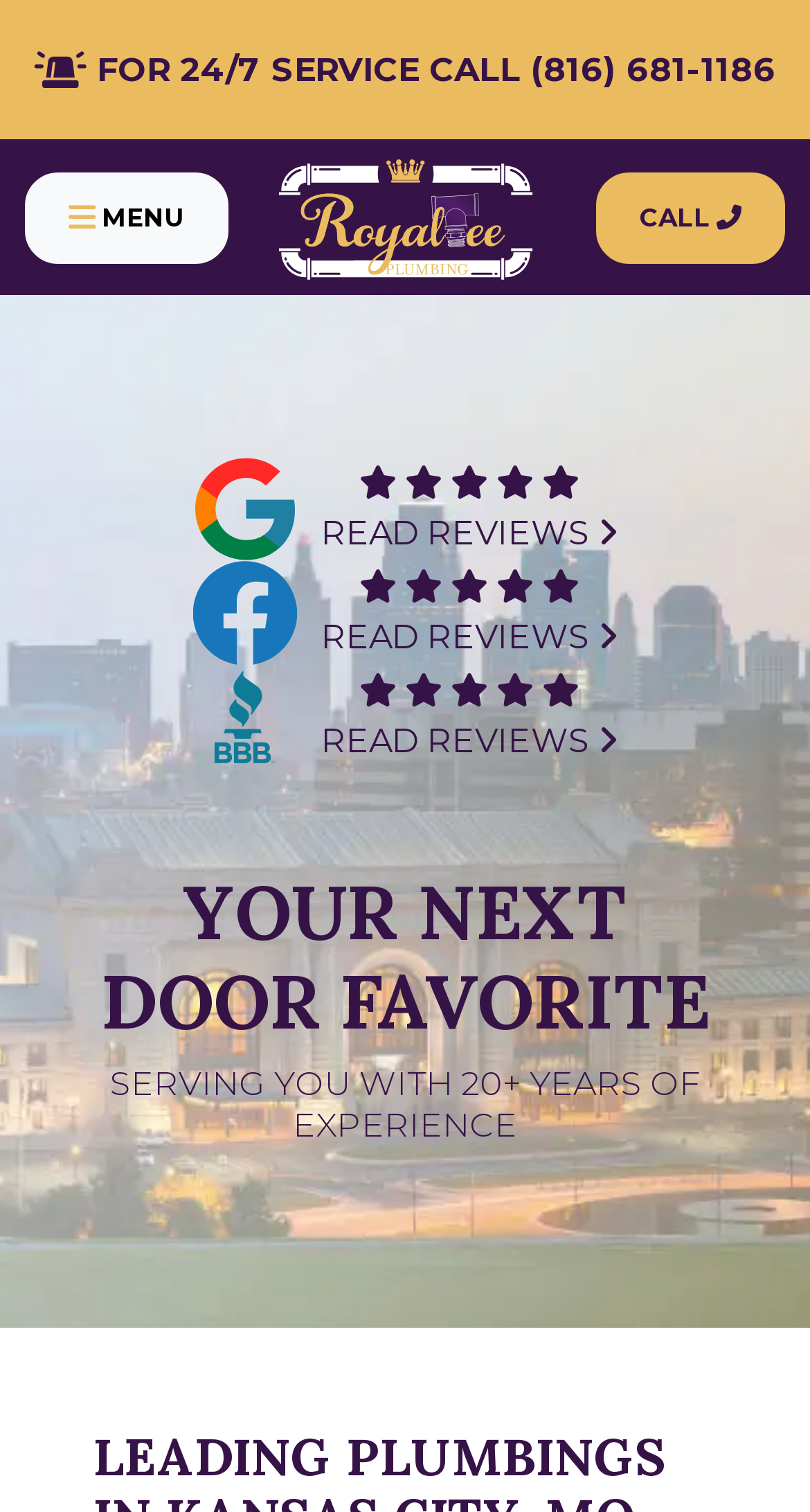How many social media links are there?
Examine the image and provide an in-depth answer to the question.

I counted the number of social media links by looking at the image elements with the text 'Google My Business', 'Facebook', and 'Better Business Bureau'. Each of these images is accompanied by a 'READ REVIEWS' link, indicating that they are social media links.